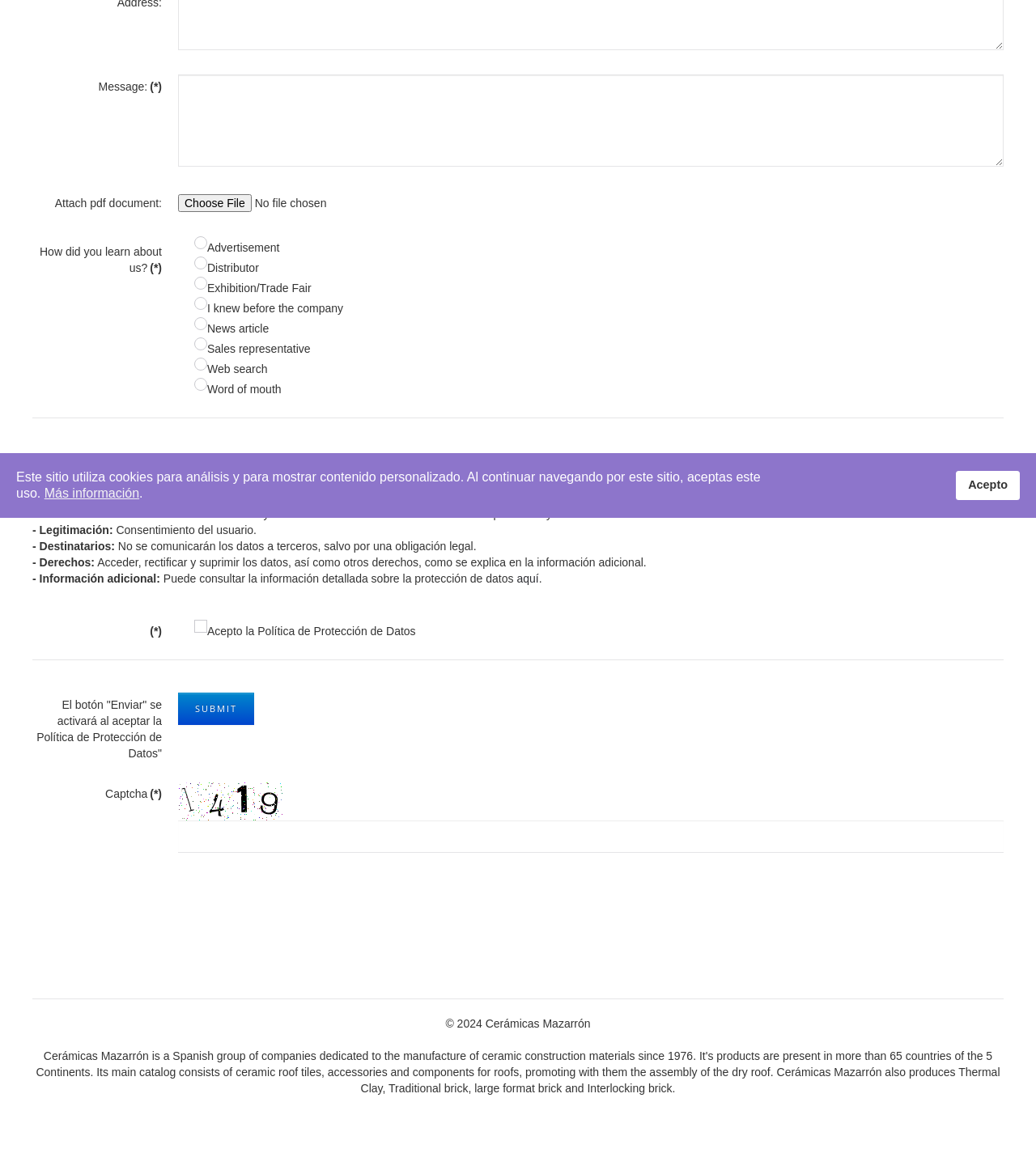Based on the element description name="form[Mensaje]", identify the bounding box of the UI element in the given webpage screenshot. The coordinates should be in the format (top-left x, top-left y, bottom-right x, bottom-right y) and must be between 0 and 1.

[0.172, 0.064, 0.969, 0.144]